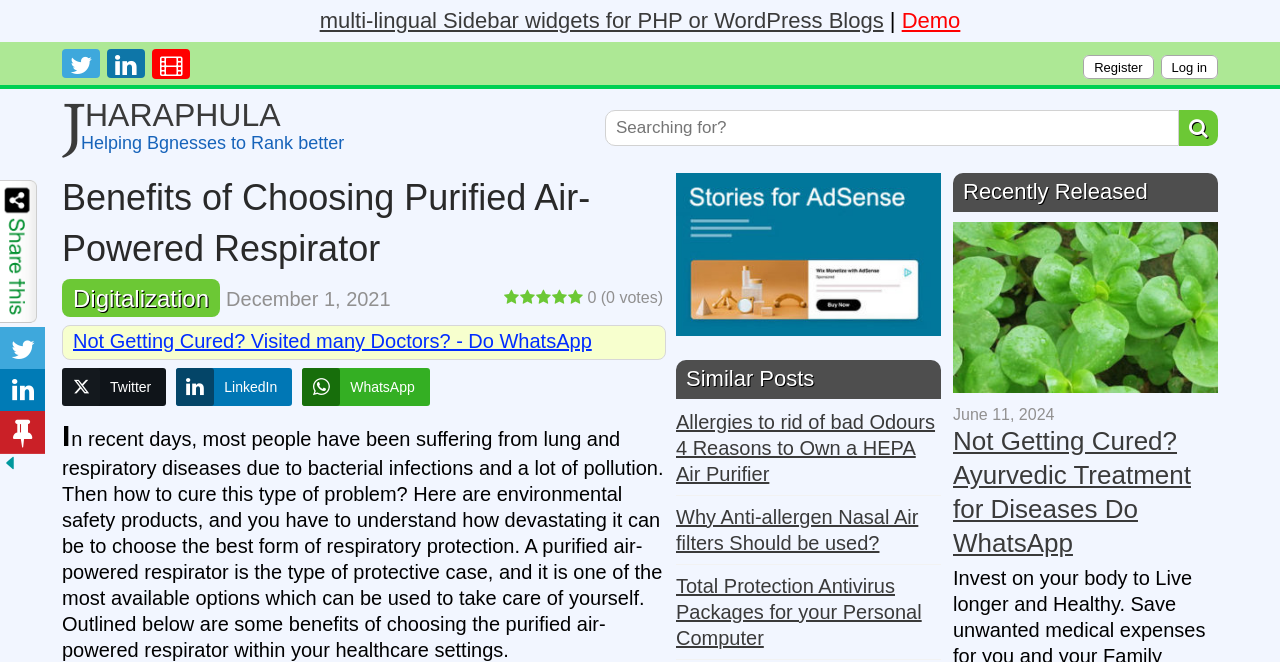Identify the bounding box coordinates of the specific part of the webpage to click to complete this instruction: "Log in to the website".

[0.907, 0.084, 0.952, 0.12]